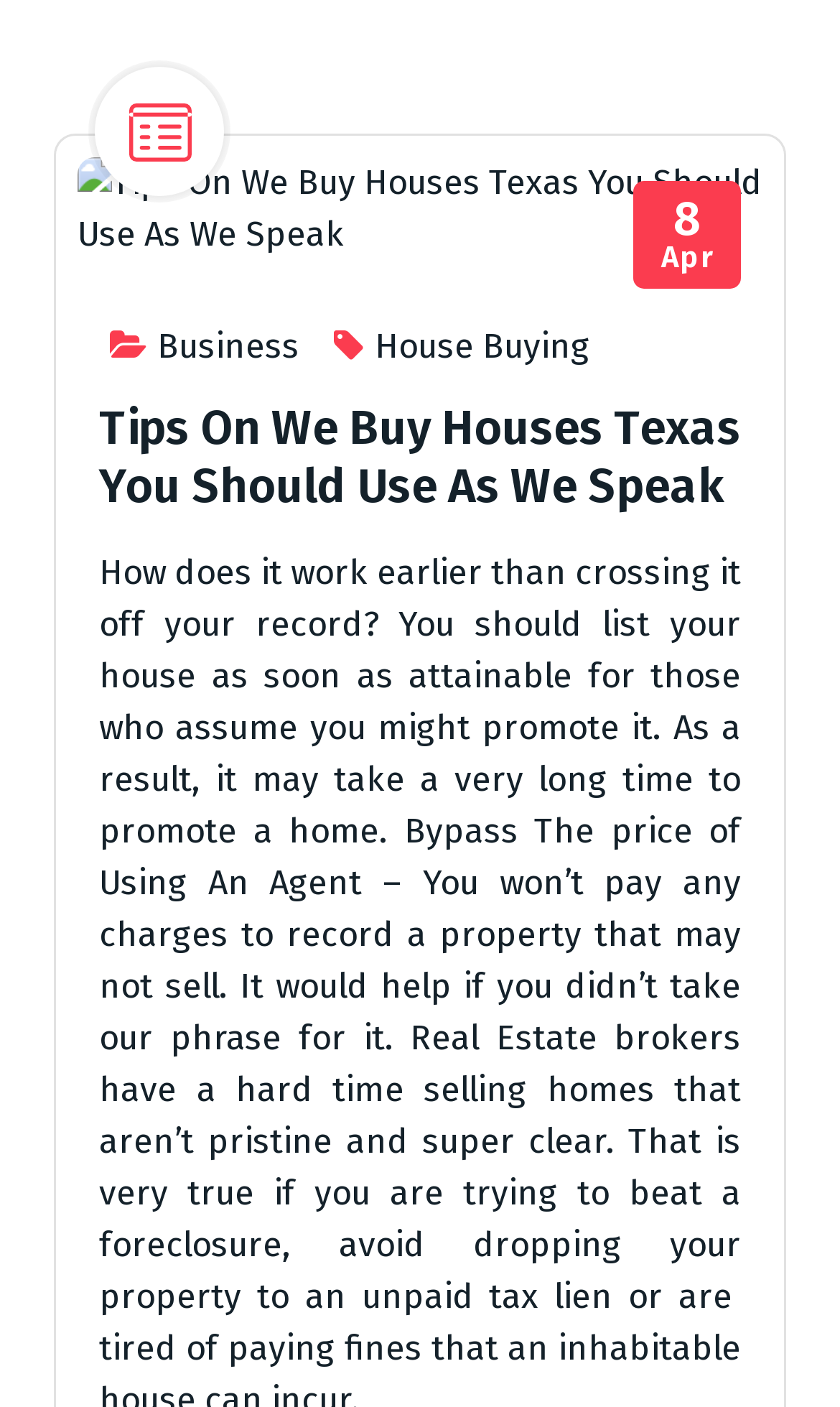Identify and provide the bounding box coordinates of the UI element described: "parent_node: House Buying". The coordinates should be formatted as [left, top, right, bottom], with each number being a float between 0 and 1.

[0.397, 0.231, 0.446, 0.261]